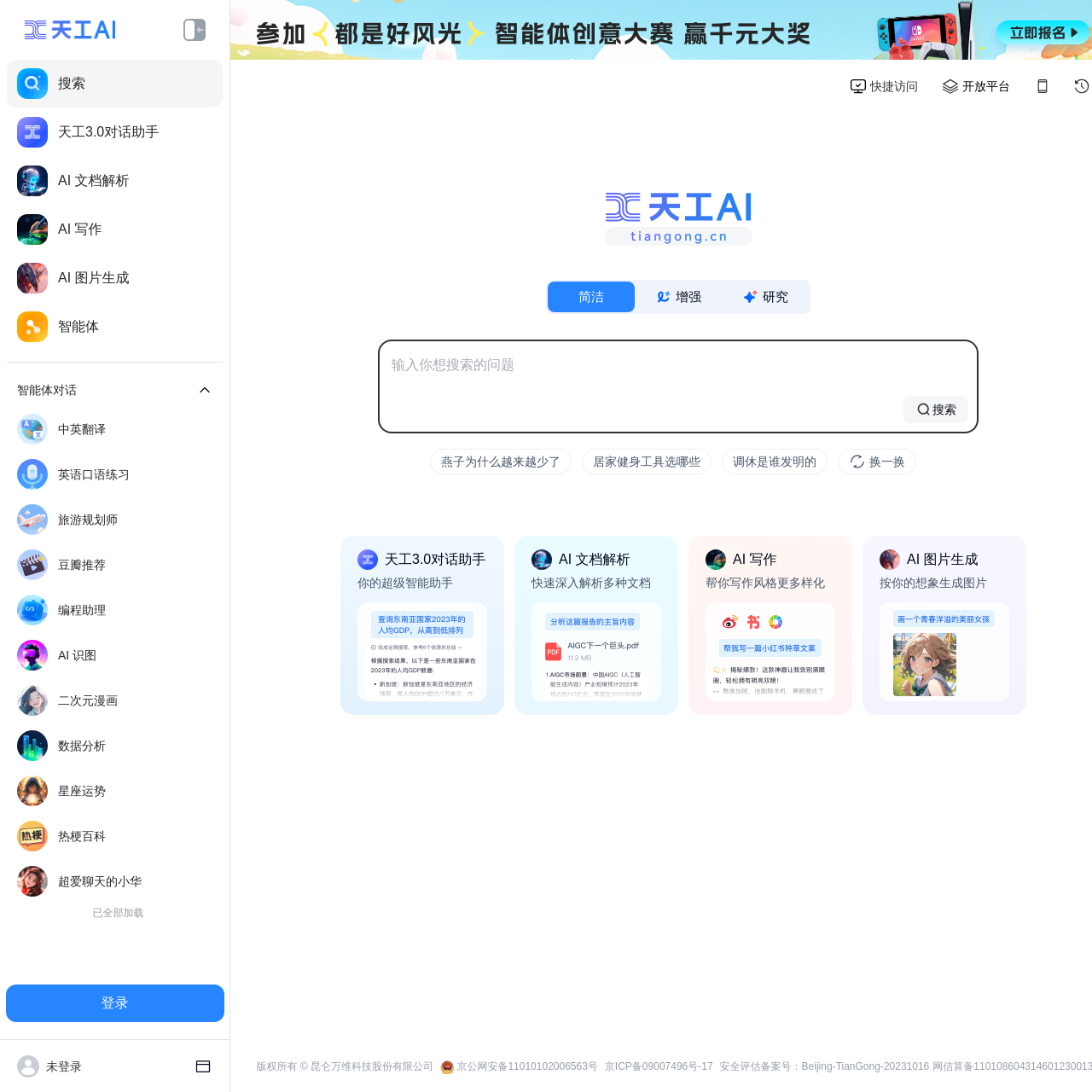What is the purpose of the textbox on the webpage?
Answer with a single word or phrase by referring to the visual content.

Input search question